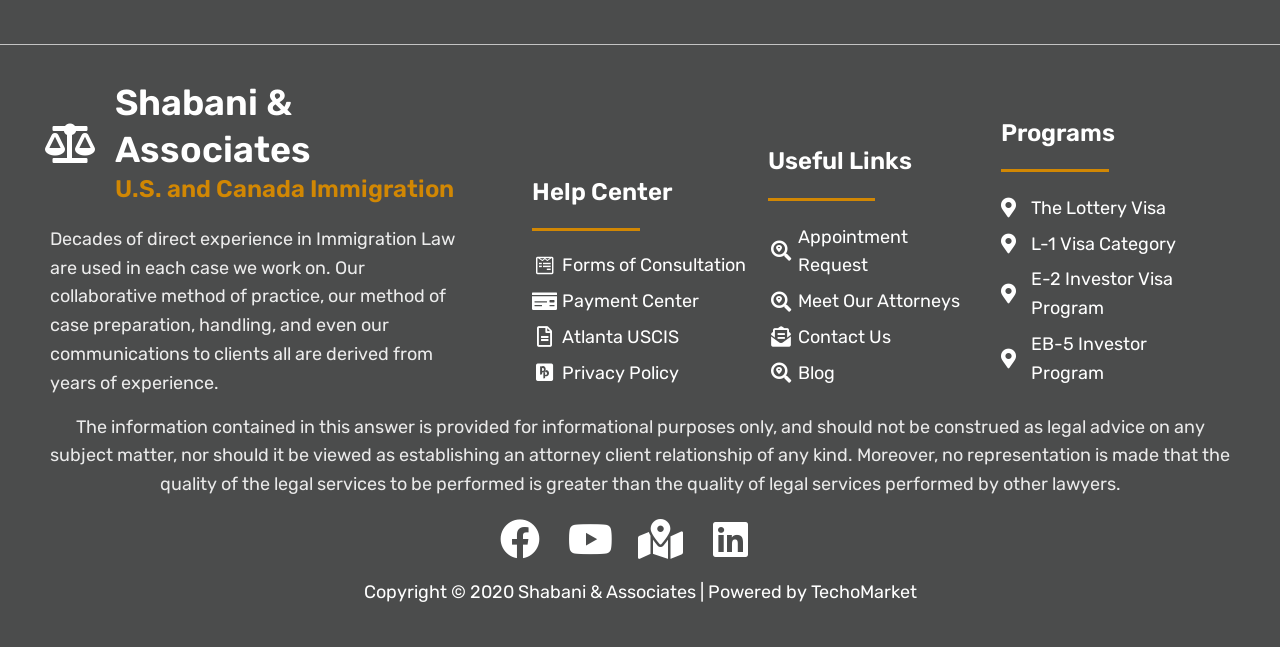Please locate the bounding box coordinates of the element that needs to be clicked to achieve the following instruction: "Read more about Rep. Jonathan Carroll". The coordinates should be four float numbers between 0 and 1, i.e., [left, top, right, bottom].

None